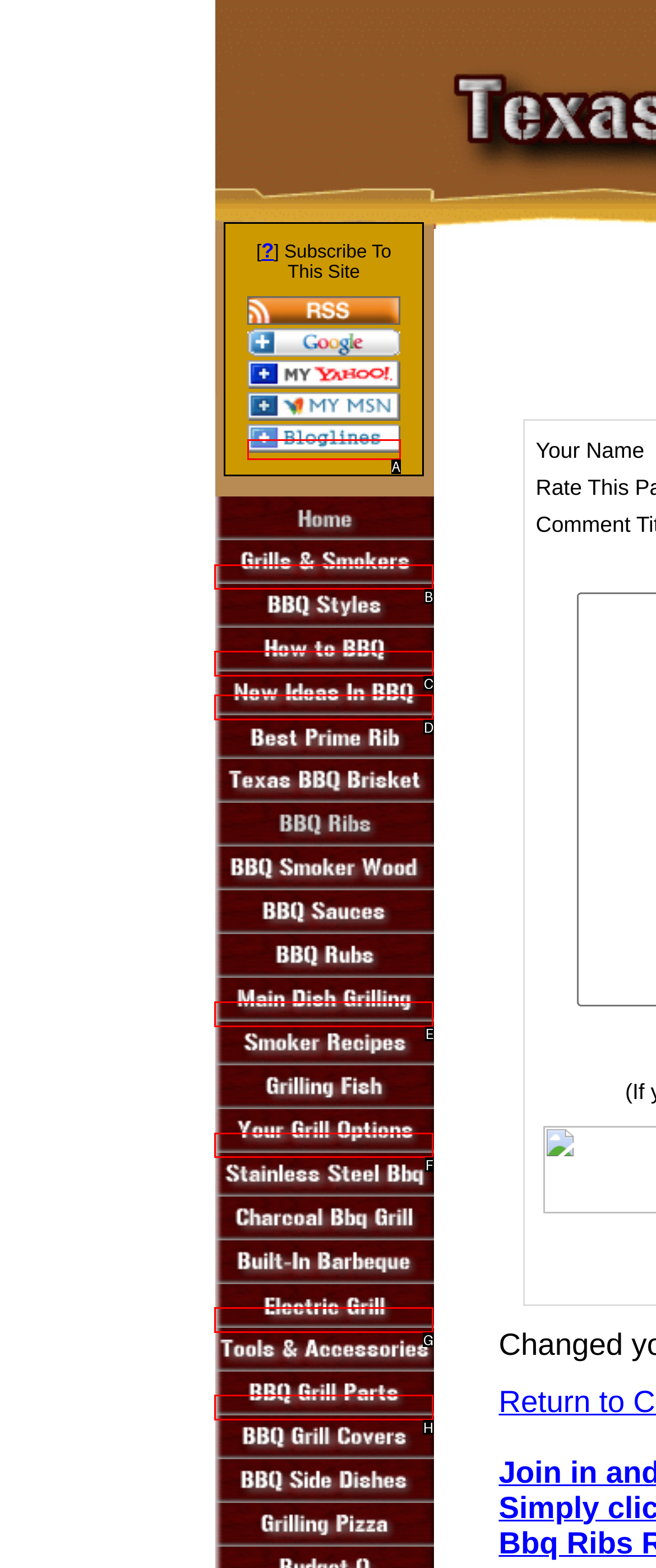Select the option I need to click to accomplish this task: View Grills & Smokers
Provide the letter of the selected choice from the given options.

B